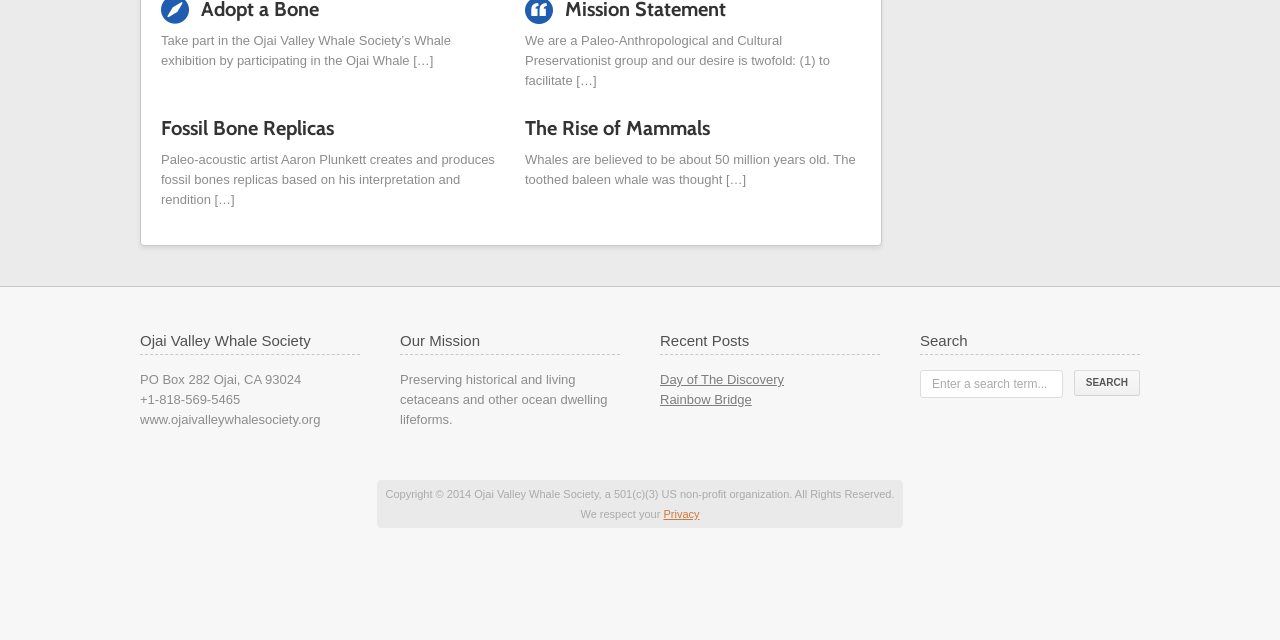Calculate the bounding box coordinates of the UI element given the description: "Rainbow Bridge".

[0.516, 0.612, 0.587, 0.636]